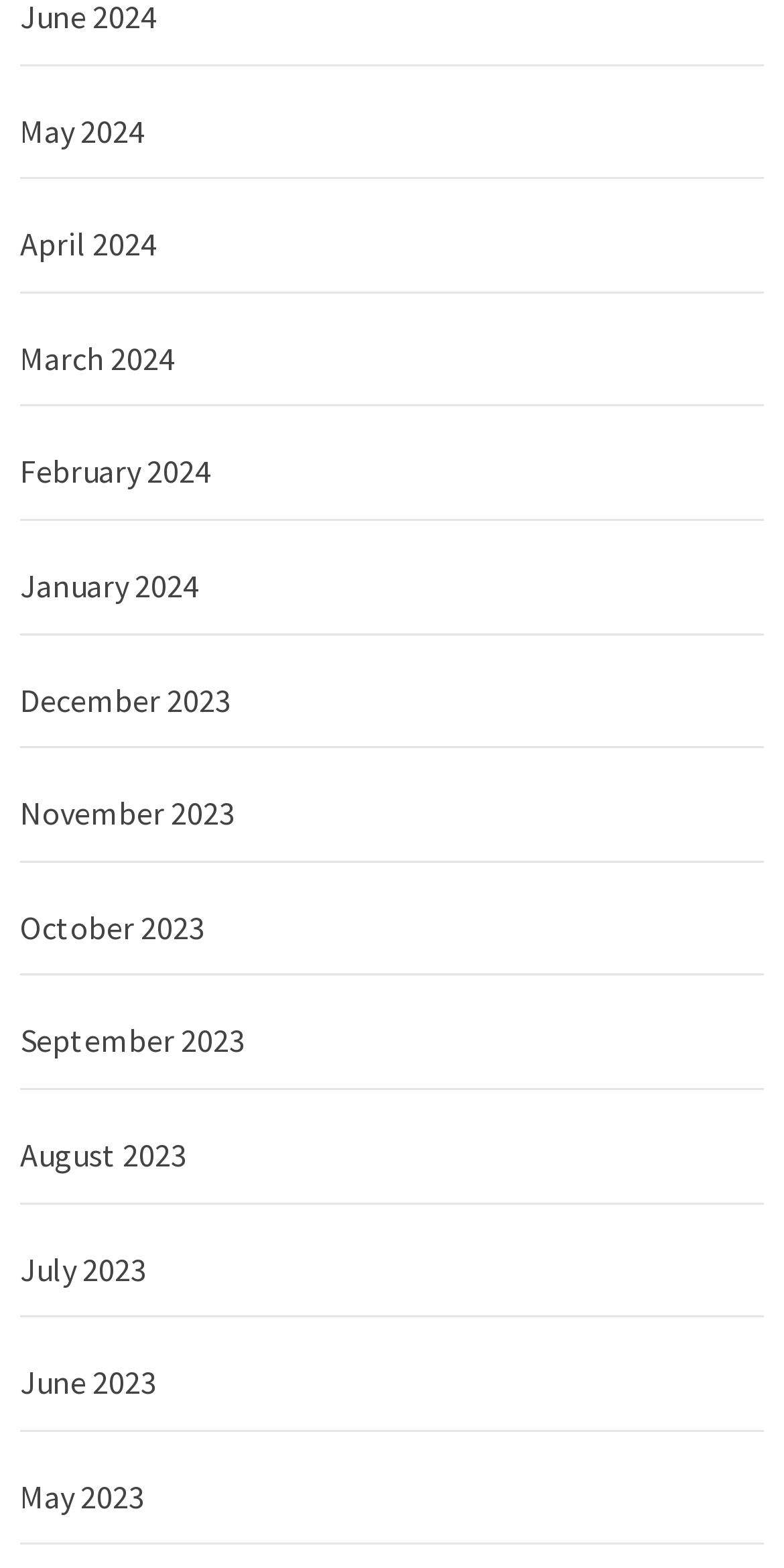Answer the question using only one word or a concise phrase: Is the link 'December 2023' located above or below the link 'November 2023'?

Above